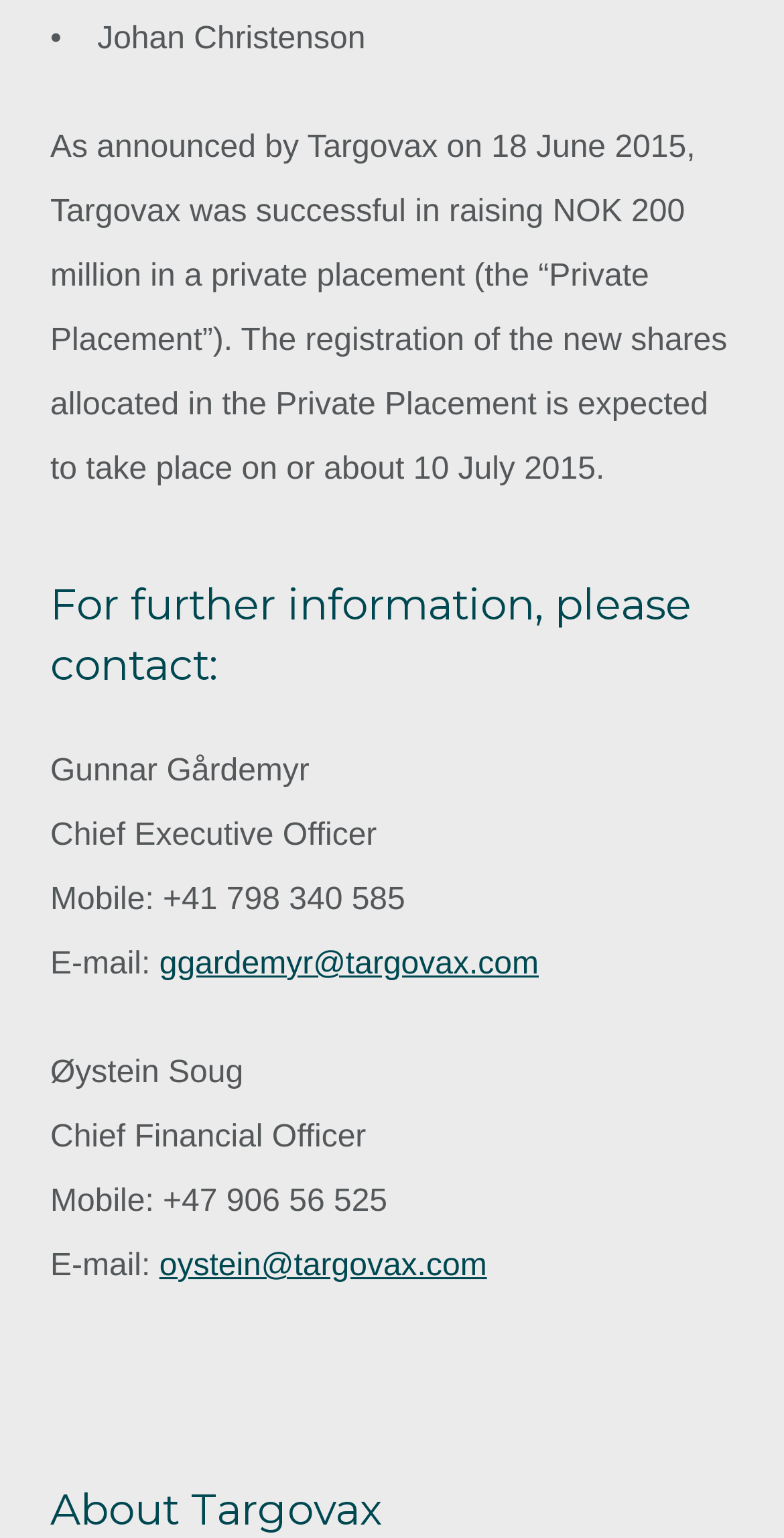Please provide the bounding box coordinate of the region that matches the element description: oystein@targovax.com. Coordinates should be in the format (top-left x, top-left y, bottom-right x, bottom-right y) and all values should be between 0 and 1.

[0.203, 0.812, 0.621, 0.834]